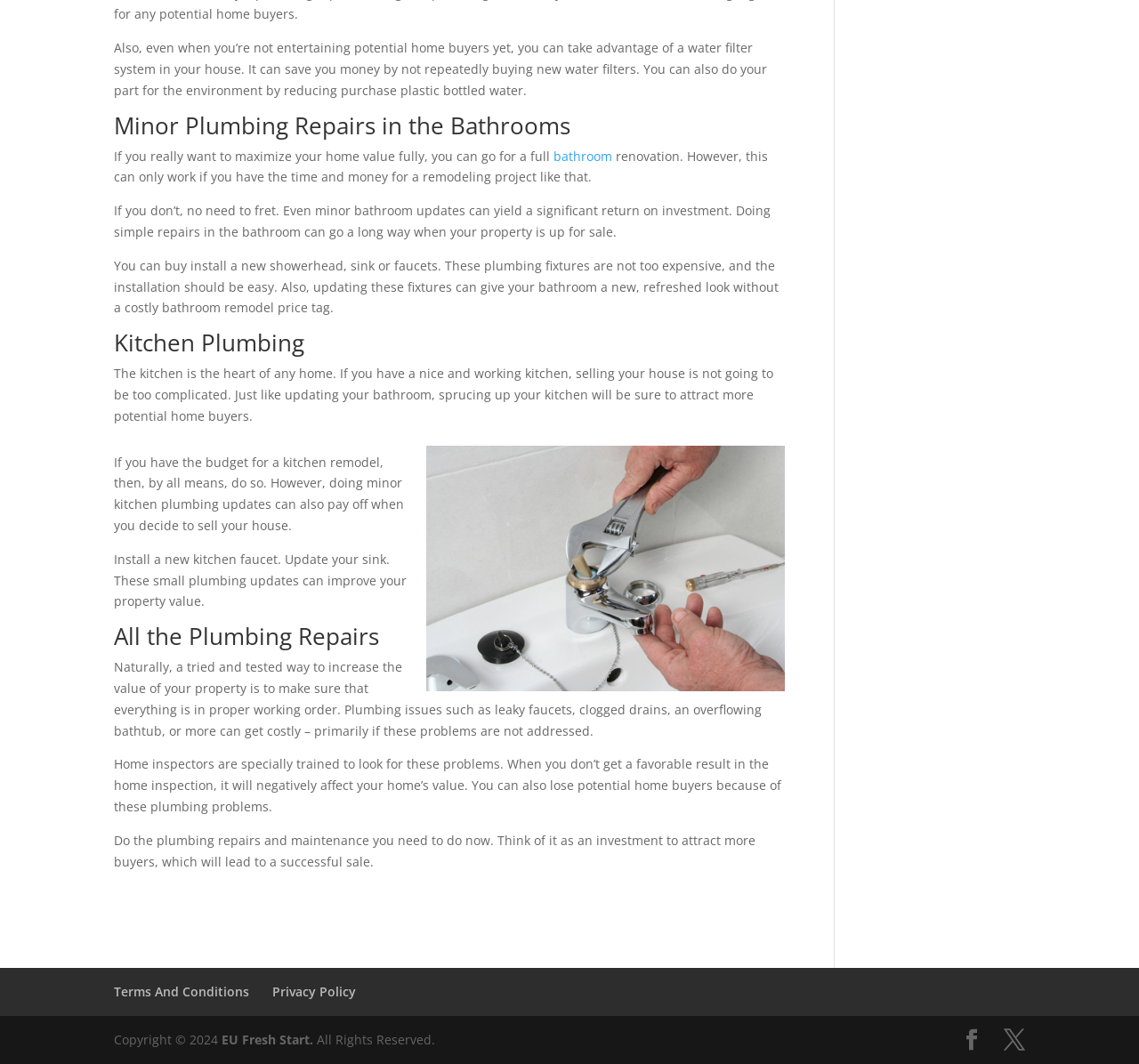Please study the image and answer the question comprehensively:
What is the purpose of doing minor plumbing repairs in the bathroom?

The webpage suggests that doing minor plumbing repairs in the bathroom, such as installing a new showerhead or sink, can increase the value of the home and attract more potential buyers.